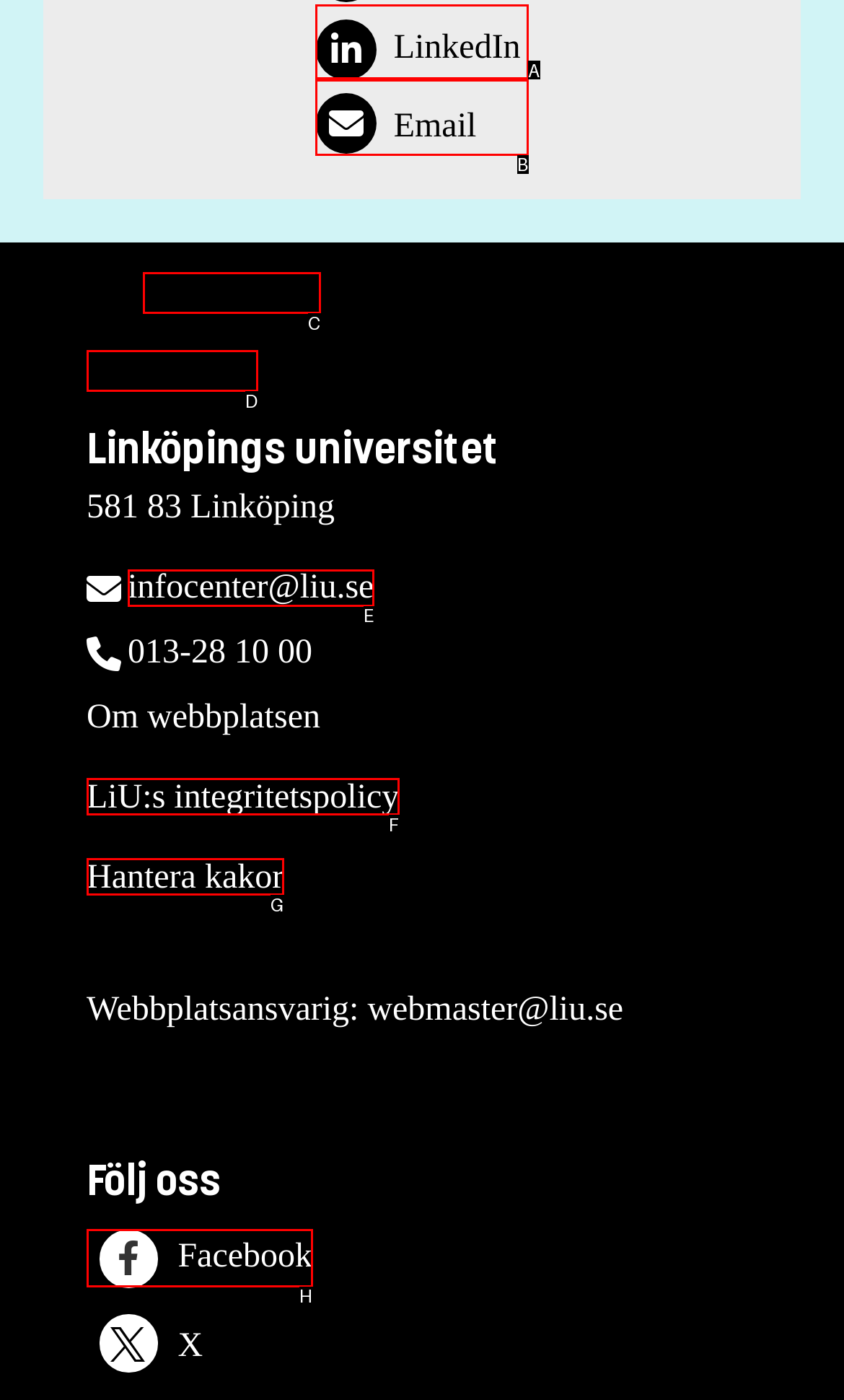Determine the letter of the UI element that you need to click to perform the task: Send an email.
Provide your answer with the appropriate option's letter.

B